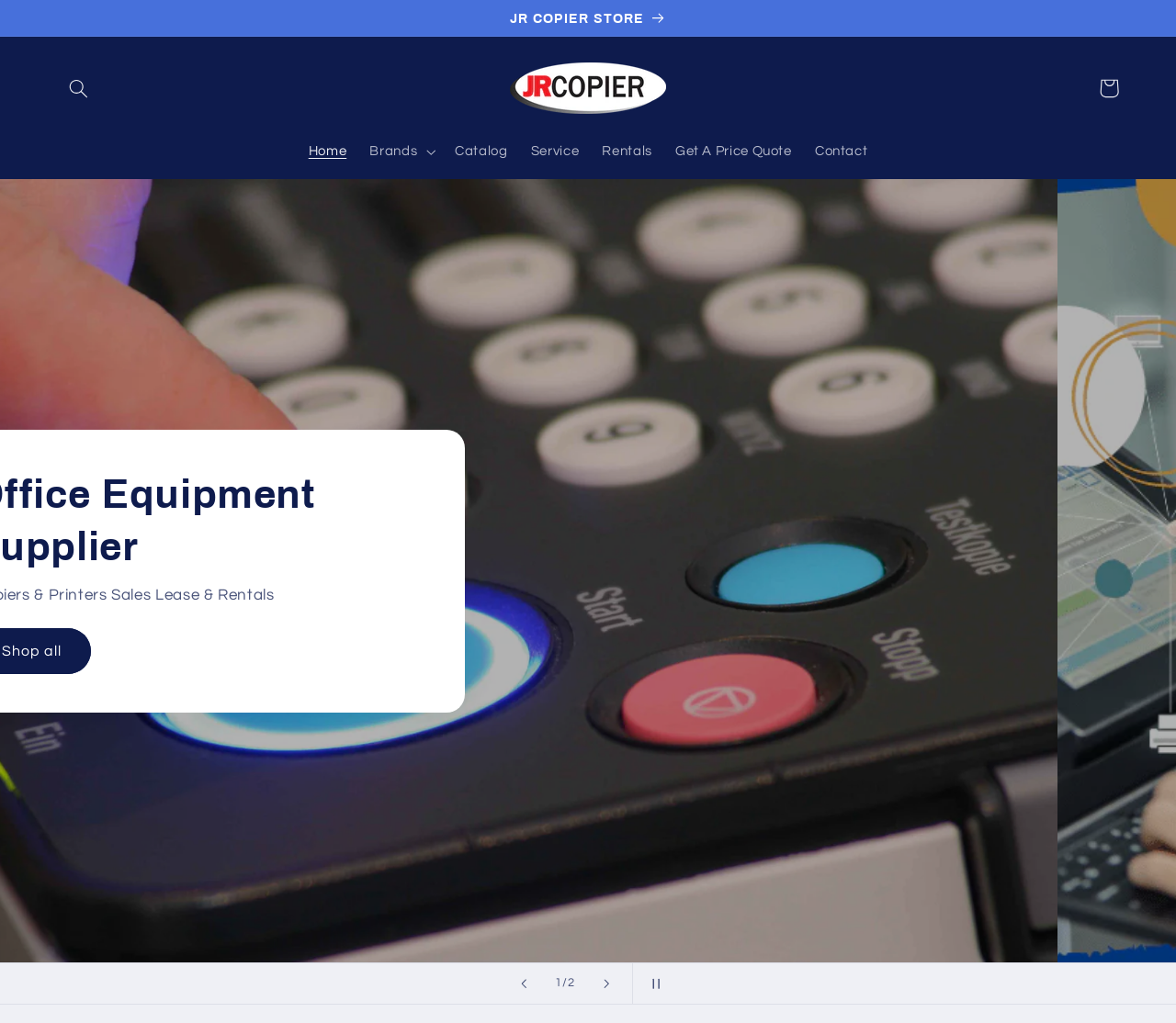Please analyze the image and give a detailed answer to the question:
What is the purpose of the 'Get A Price Quote' link?

The 'Get A Price Quote' link is likely used to request a price quote for a product or service offered by the company, as it is placed among other links related to the company's offerings.